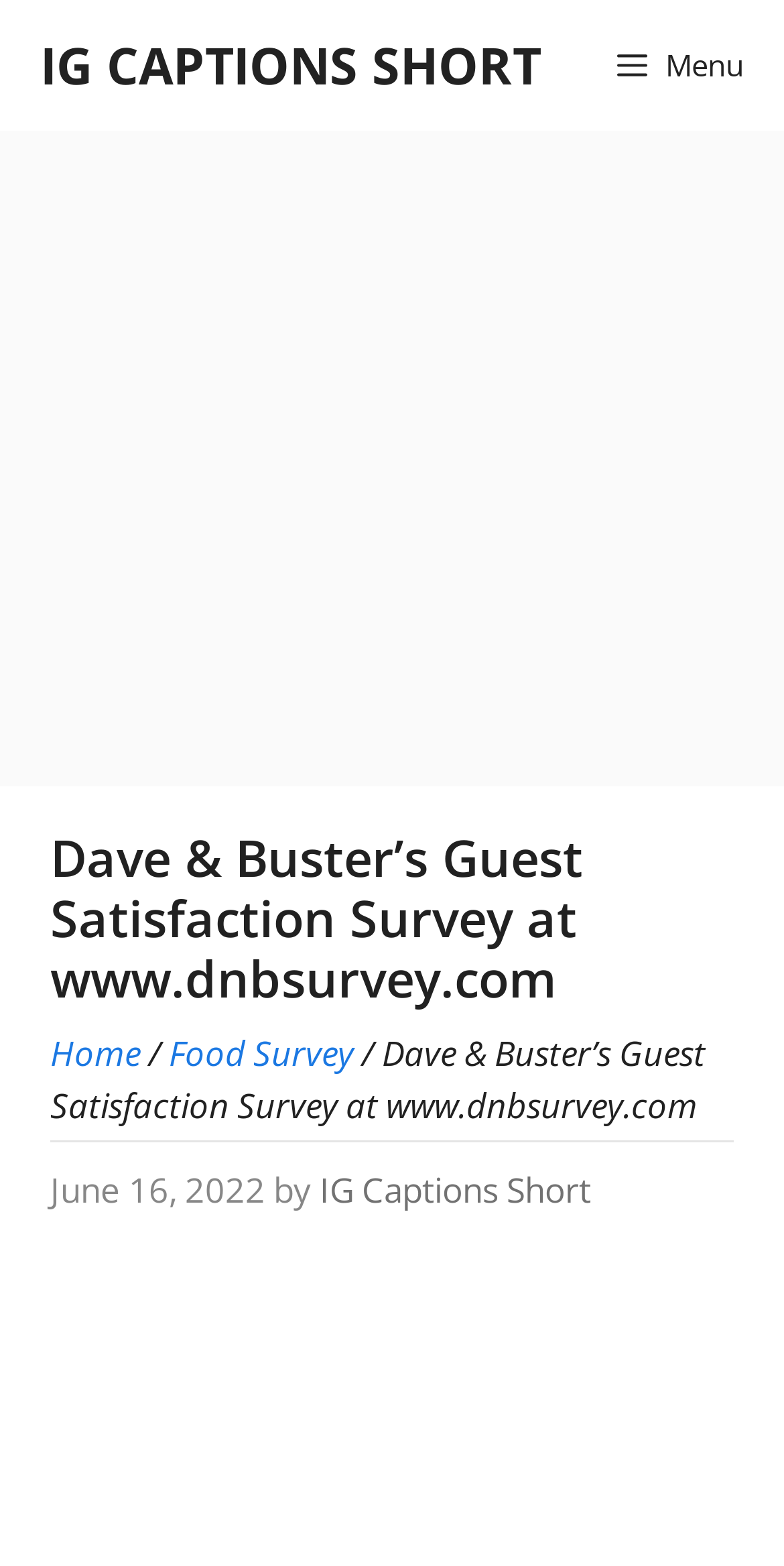What is the name of the restaurant?
Please look at the screenshot and answer using one word or phrase.

Dave & Buster’s